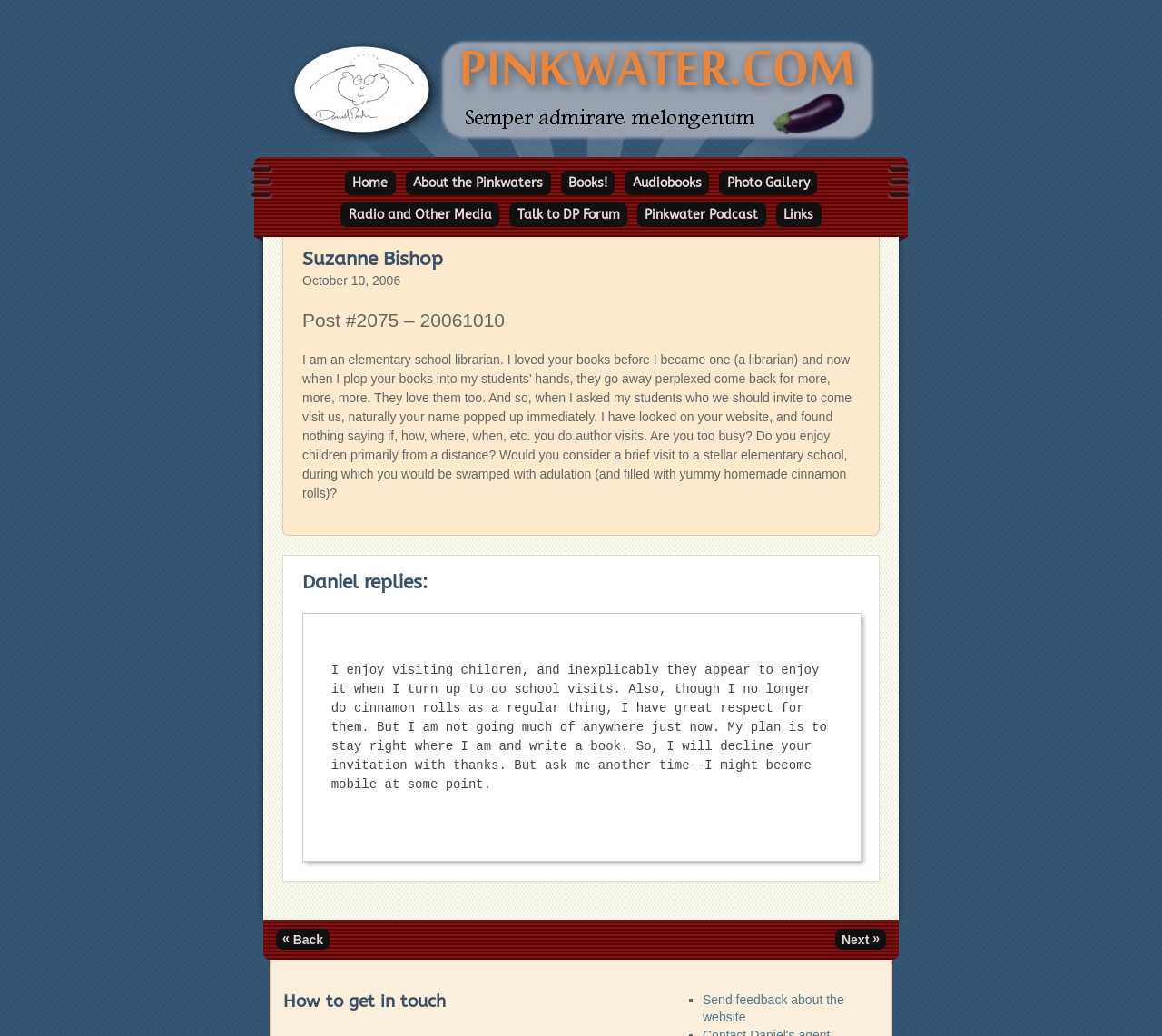Pinpoint the bounding box coordinates of the area that must be clicked to complete this instruction: "go to next page".

[0.719, 0.897, 0.762, 0.917]